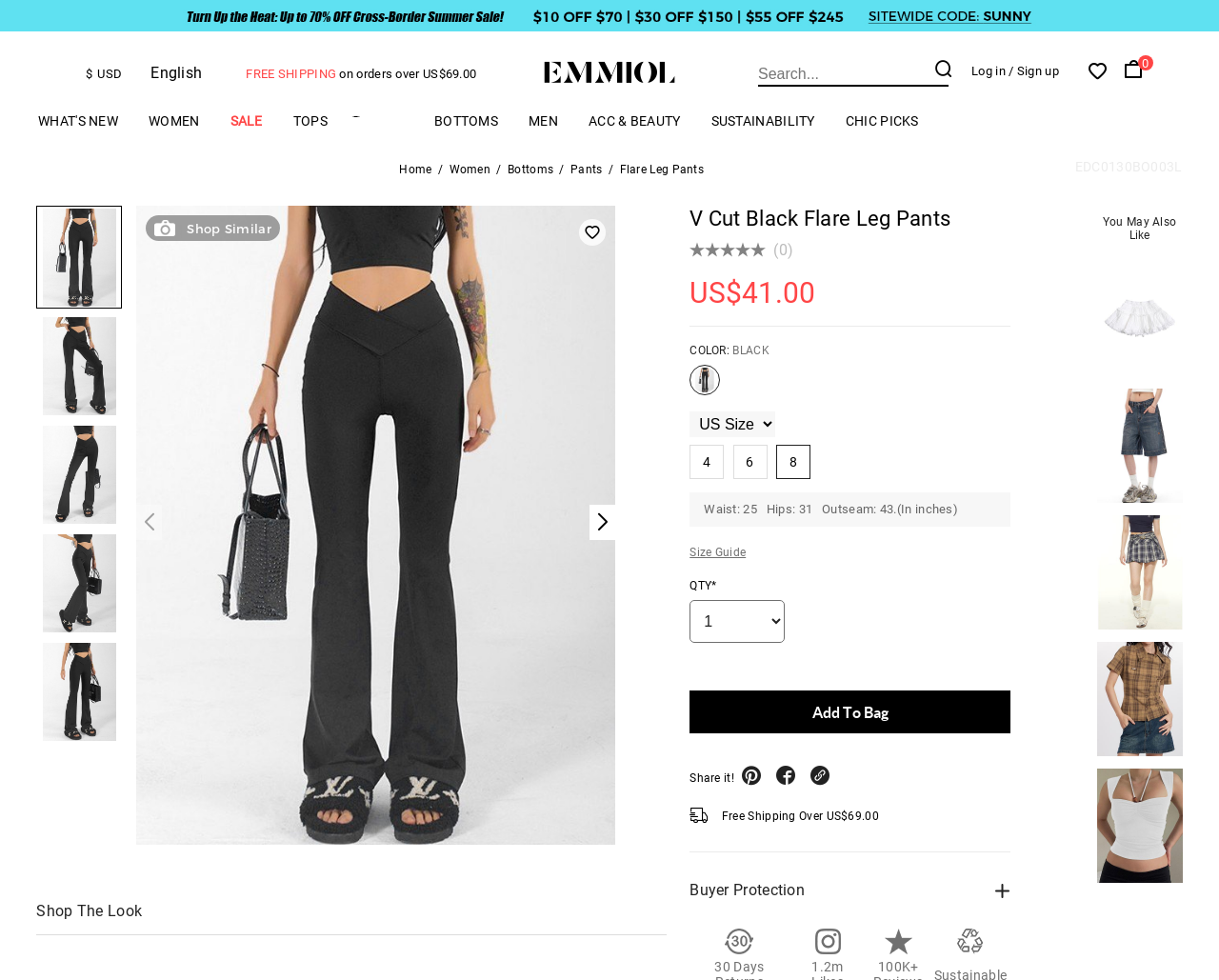What is the call to action to add the product to the bag?
Please provide a single word or phrase answer based on the image.

Add To Bag